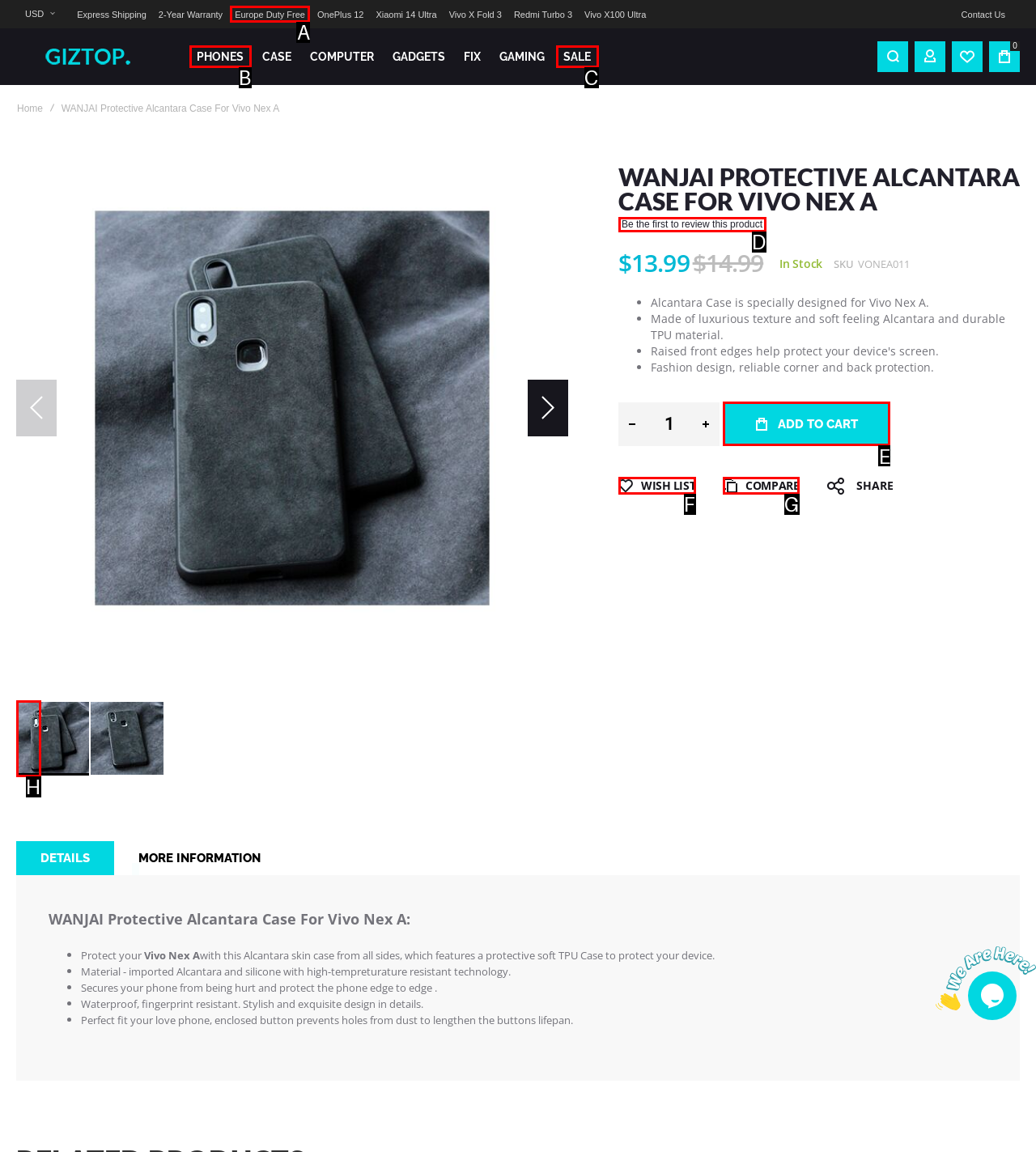Indicate which HTML element you need to click to complete the task: Click the 'ADD TO CART' button. Provide the letter of the selected option directly.

E